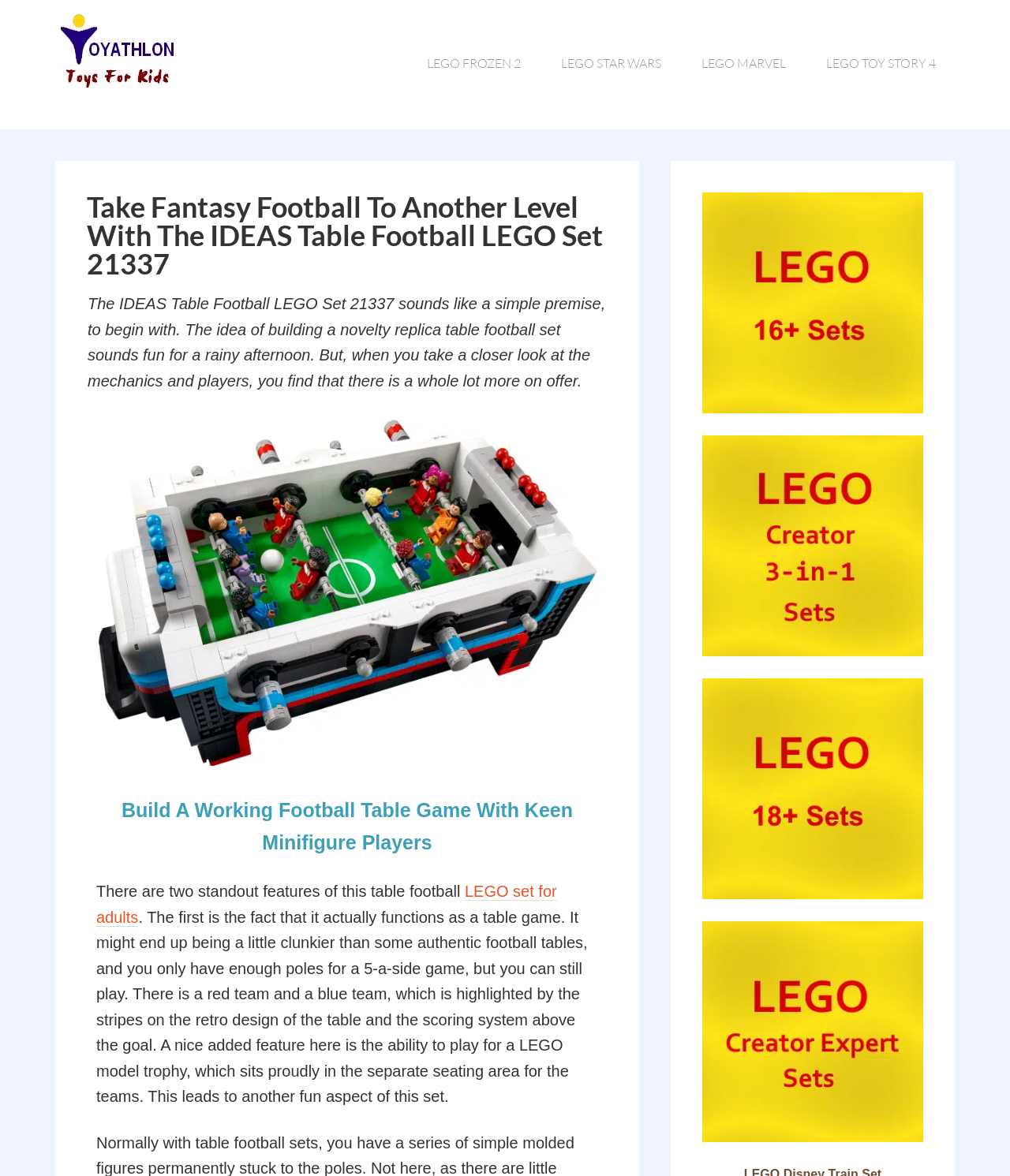Predict the bounding box coordinates of the UI element that matches this description: "LEGO Toy Story 4". The coordinates should be in the format [left, top, right, bottom] with each value between 0 and 1.

[0.799, 0.027, 0.945, 0.08]